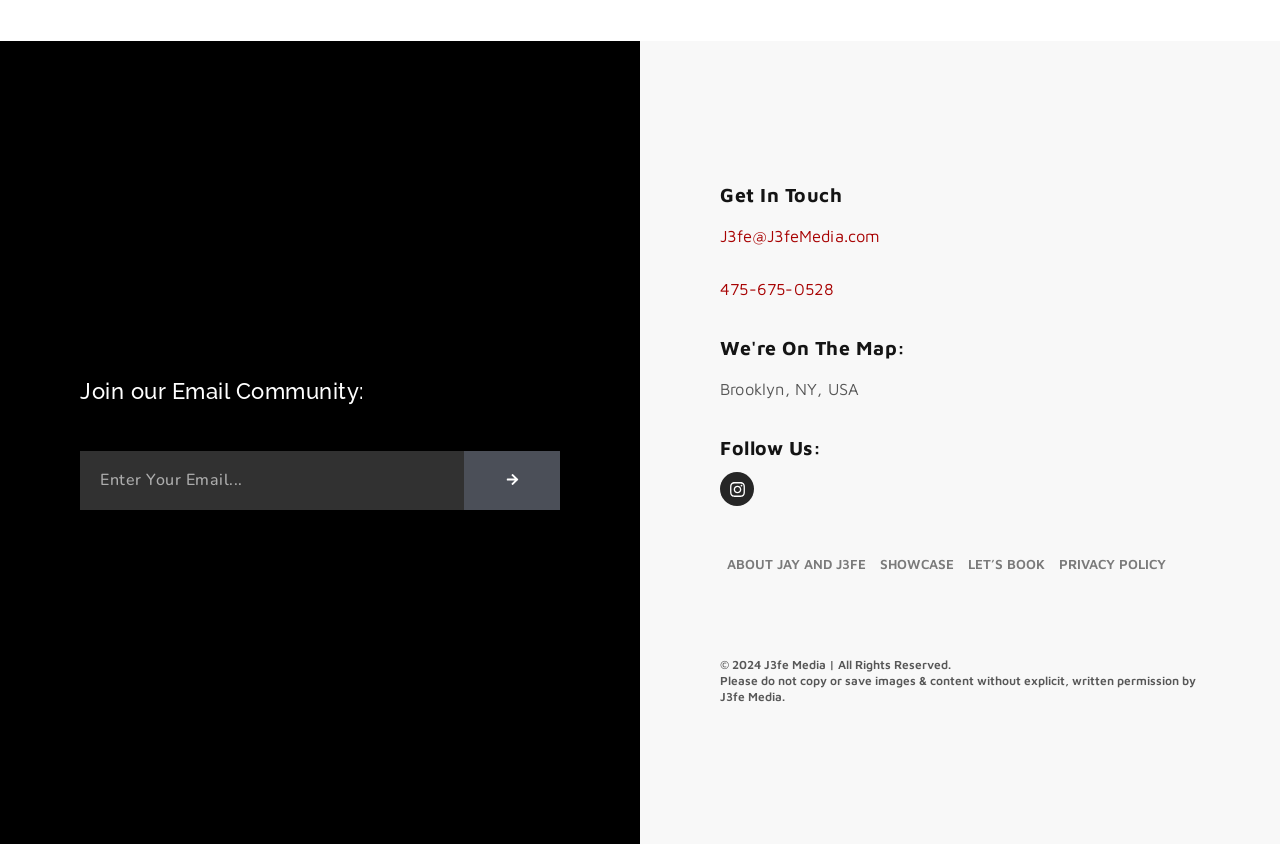Find the bounding box coordinates for the element described here: "Submit".

[0.362, 0.534, 0.438, 0.604]